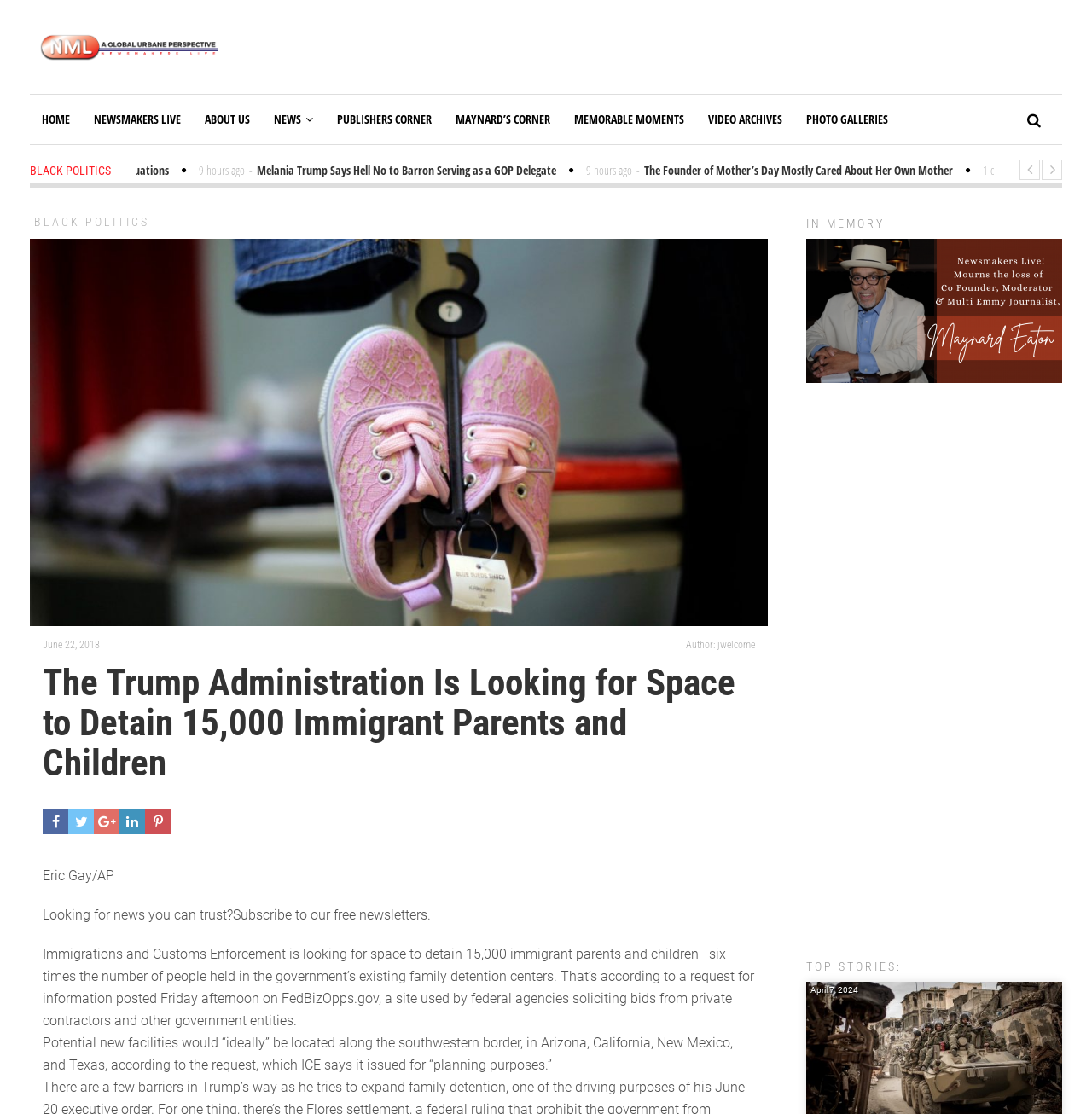Using floating point numbers between 0 and 1, provide the bounding box coordinates in the format (top-left x, top-left y, bottom-right x, bottom-right y). Locate the UI element described here: parent_node: IN MEMORY

[0.738, 0.337, 0.973, 0.345]